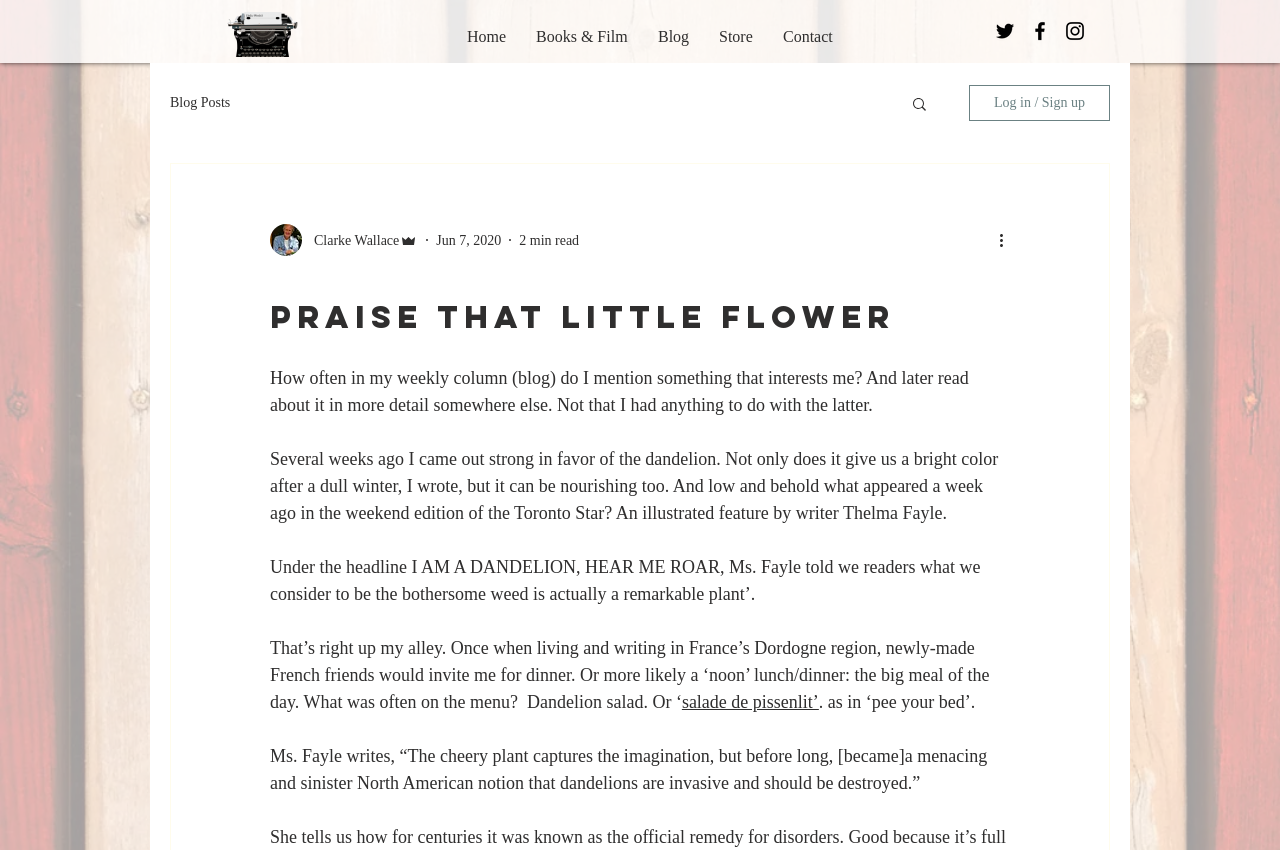What is the principal heading displayed on the webpage?

PRAISE THAT LITTLE FLOWER